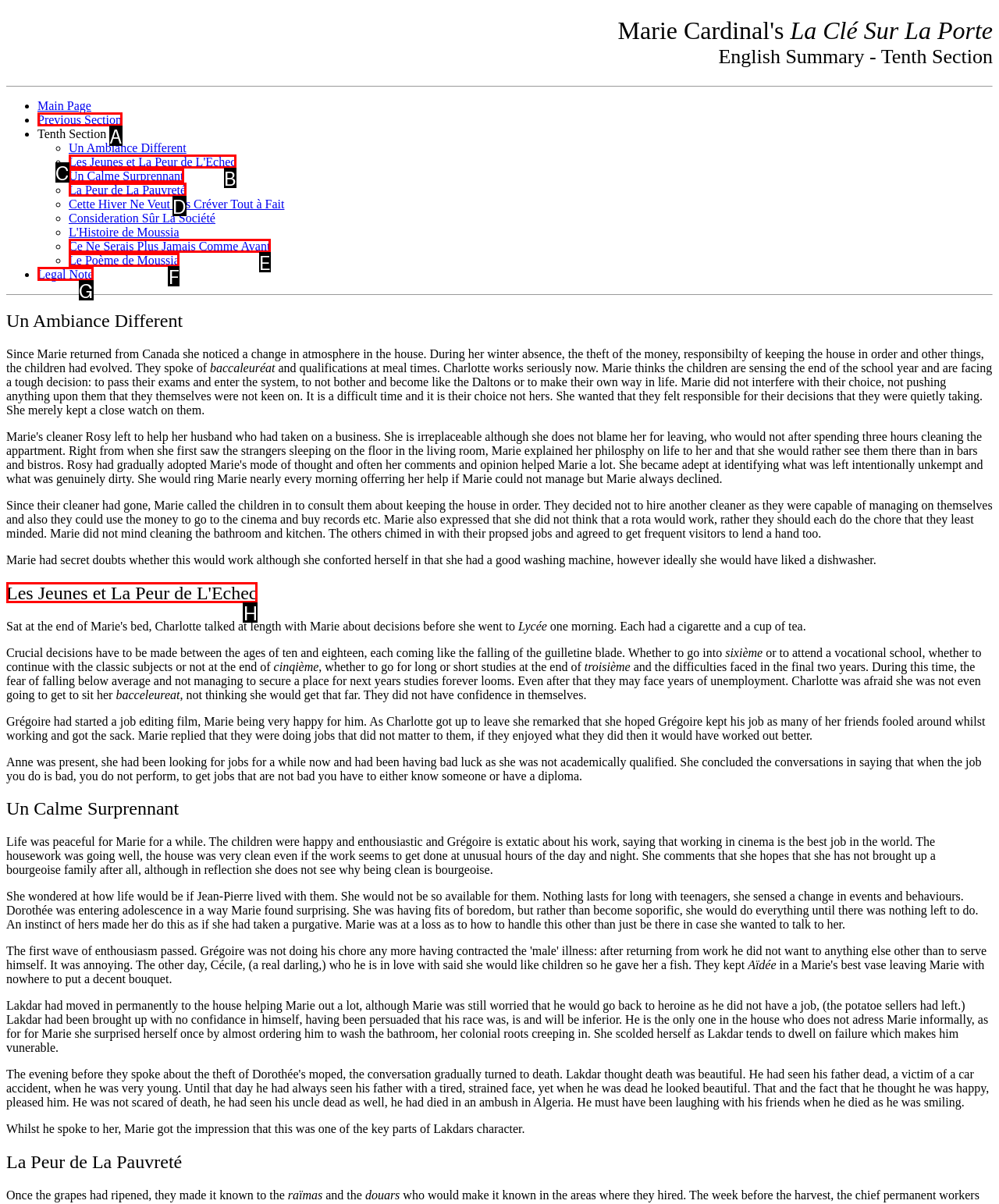Which UI element should be clicked to perform the following task: Click on 'Legal Note'? Answer with the corresponding letter from the choices.

G